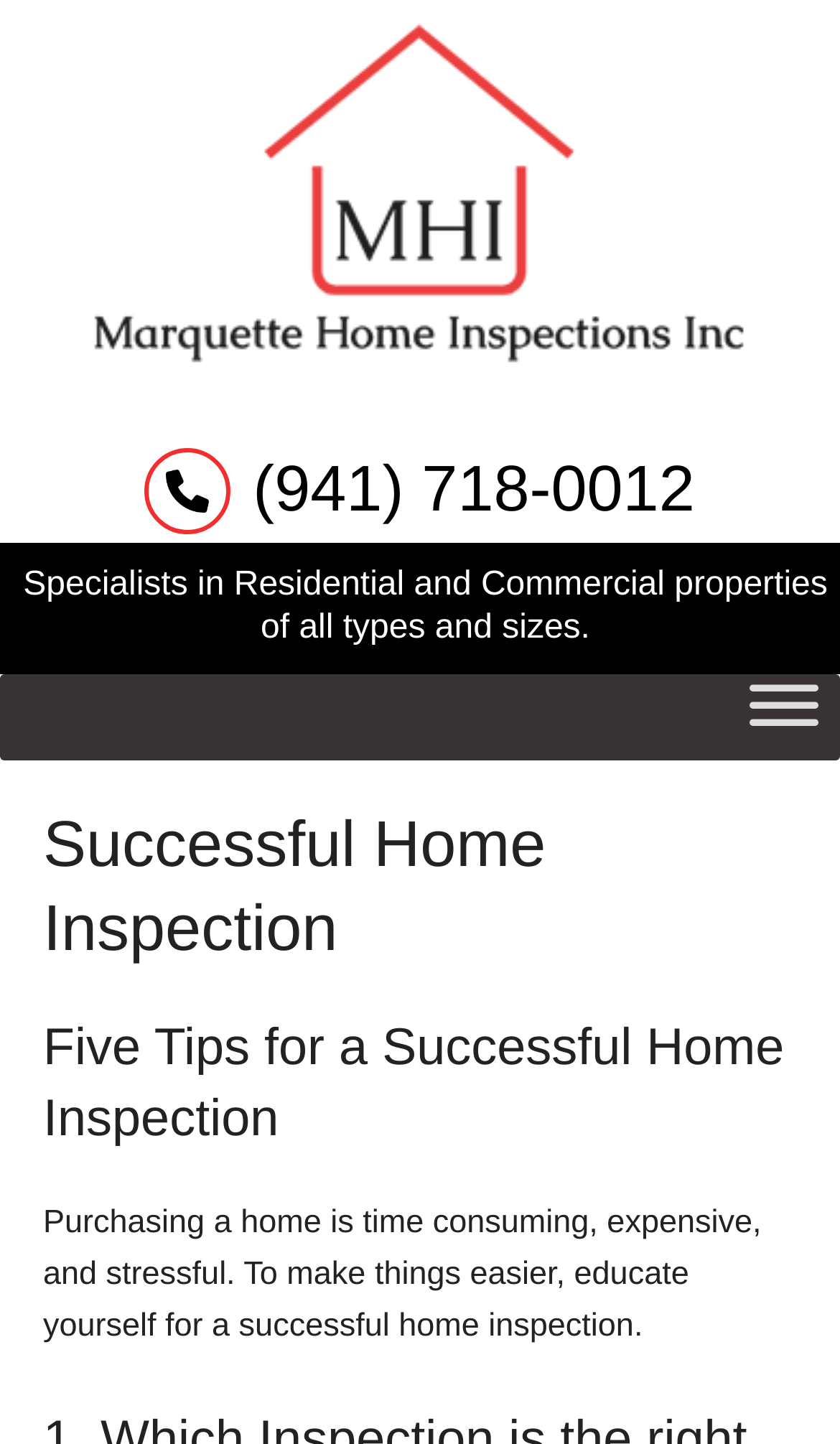Please give a short response to the question using one word or a phrase:
What type of properties does Marquette Inspection specialize in?

Residential and Commercial